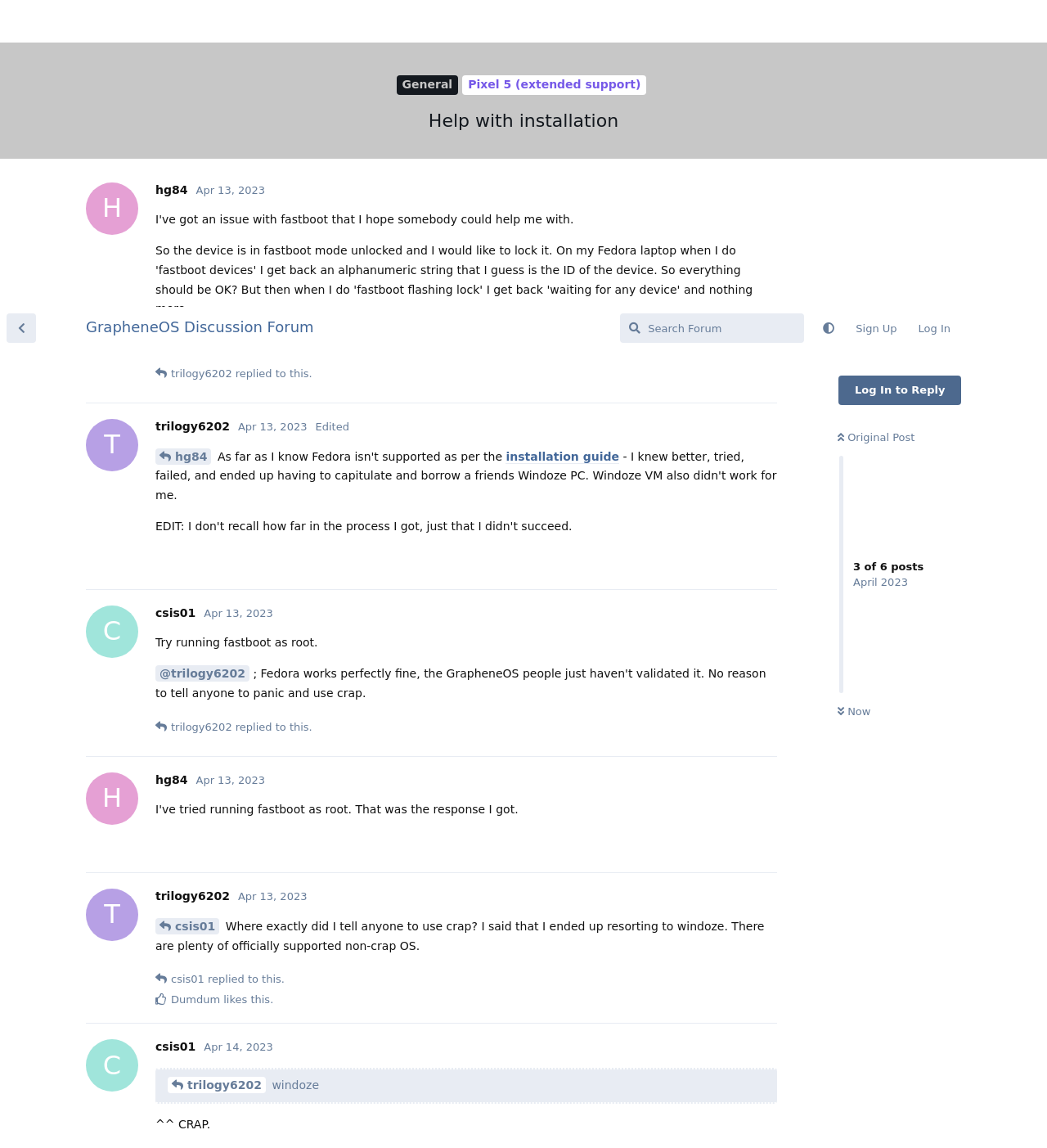Could you find the bounding box coordinates of the clickable area to complete this instruction: "Reply to the original post"?

[0.694, 0.044, 0.742, 0.07]